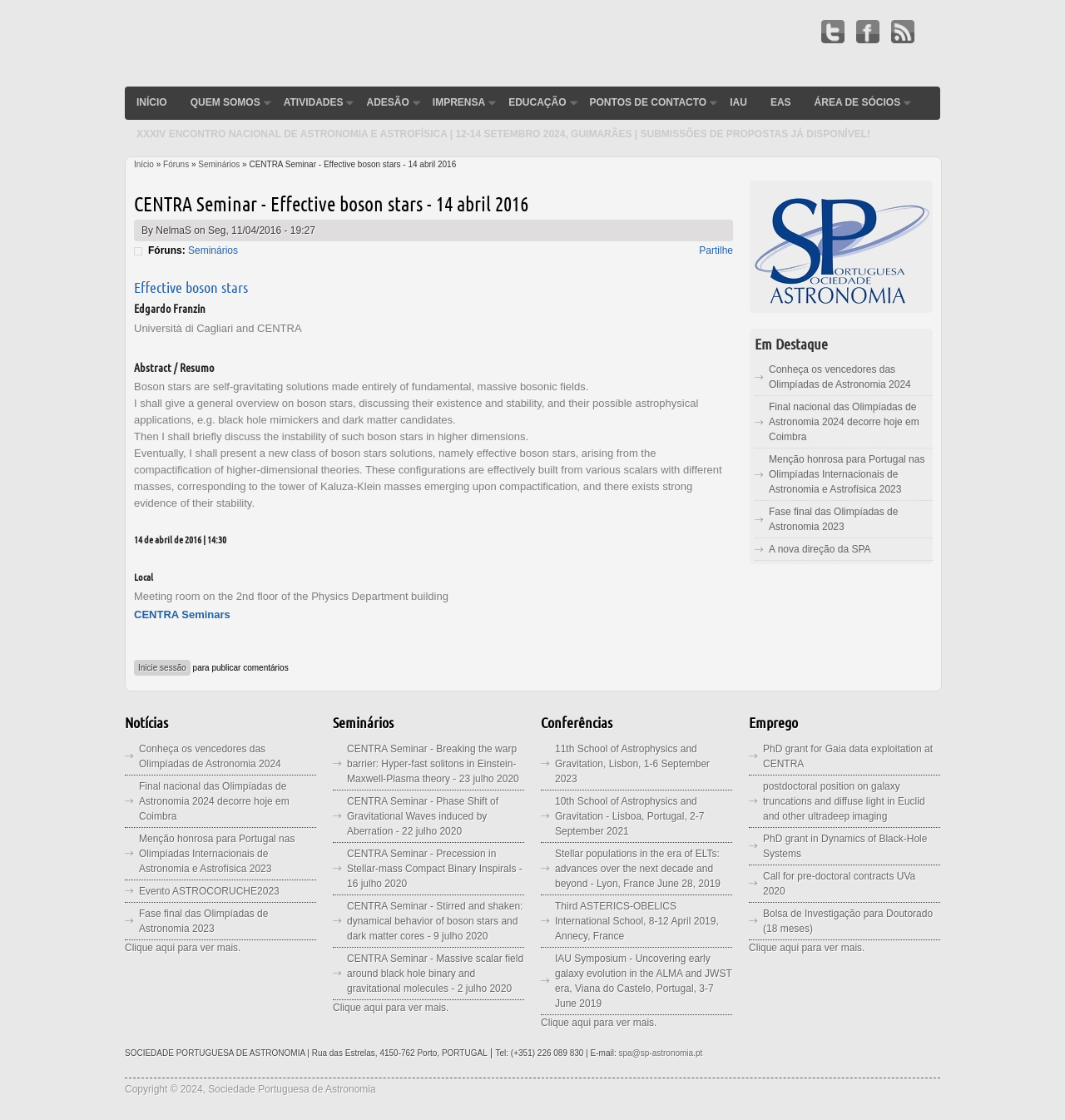Determine the bounding box for the HTML element described here: "Inicie sessão". The coordinates should be given as [left, top, right, bottom] with each number being a float between 0 and 1.

[0.126, 0.589, 0.179, 0.603]